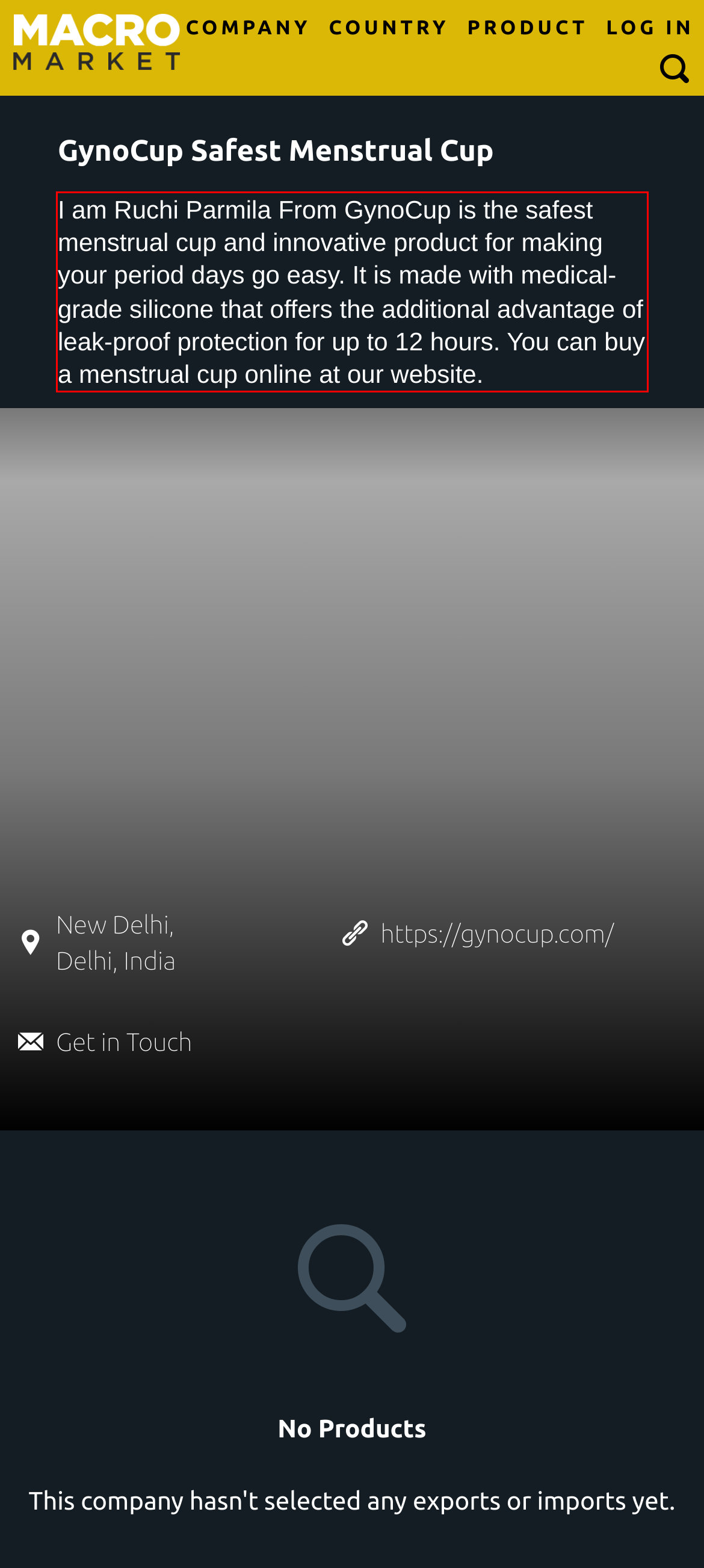With the provided screenshot of a webpage, locate the red bounding box and perform OCR to extract the text content inside it.

I am Ruchi Parmila From GynoCup is the safest menstrual cup and innovative product for making your period days go easy. It is made with medical-grade silicone that offers the additional advantage of leak-proof protection for up to 12 hours. You can buy a menstrual cup online at our website.